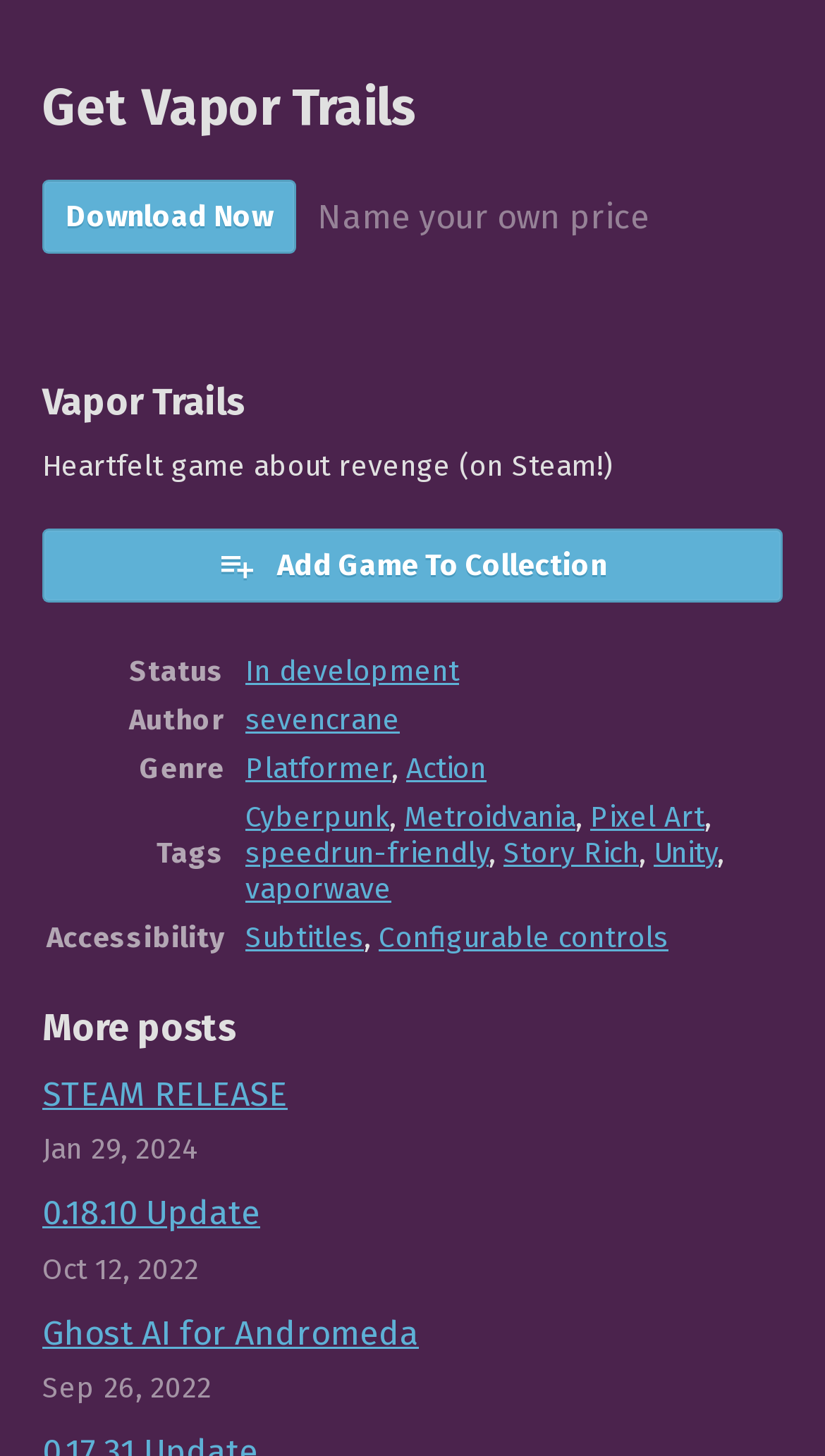Bounding box coordinates are specified in the format (top-left x, top-left y, bottom-right x, bottom-right y). All values are floating point numbers bounded between 0 and 1. Please provide the bounding box coordinate of the region this sentence describes: Unity

[0.792, 0.573, 0.869, 0.598]